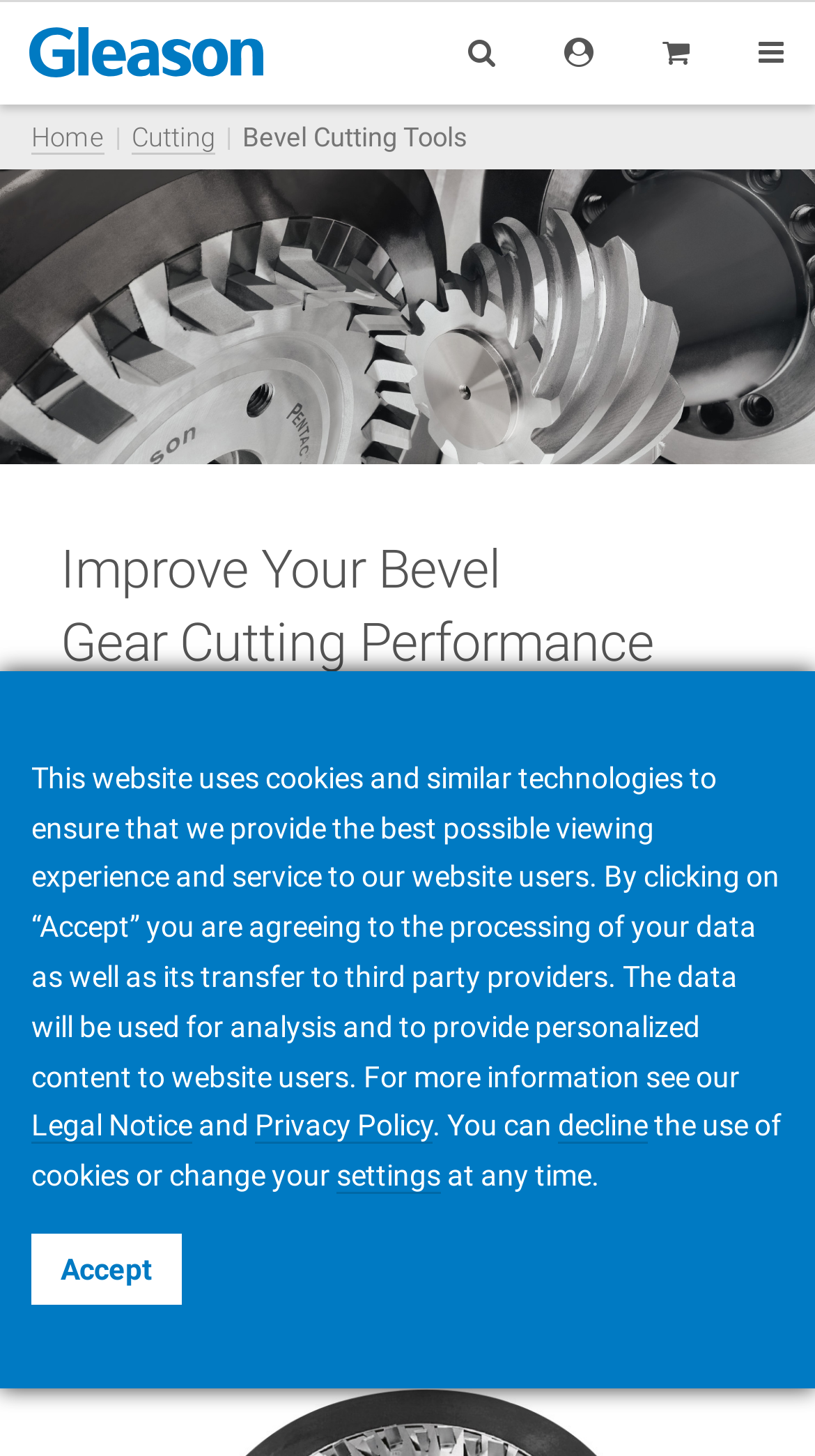What is the relationship between Gleason Corporation and the bevel gear cutting performance?
Based on the image, provide a one-word or brief-phrase response.

Improve